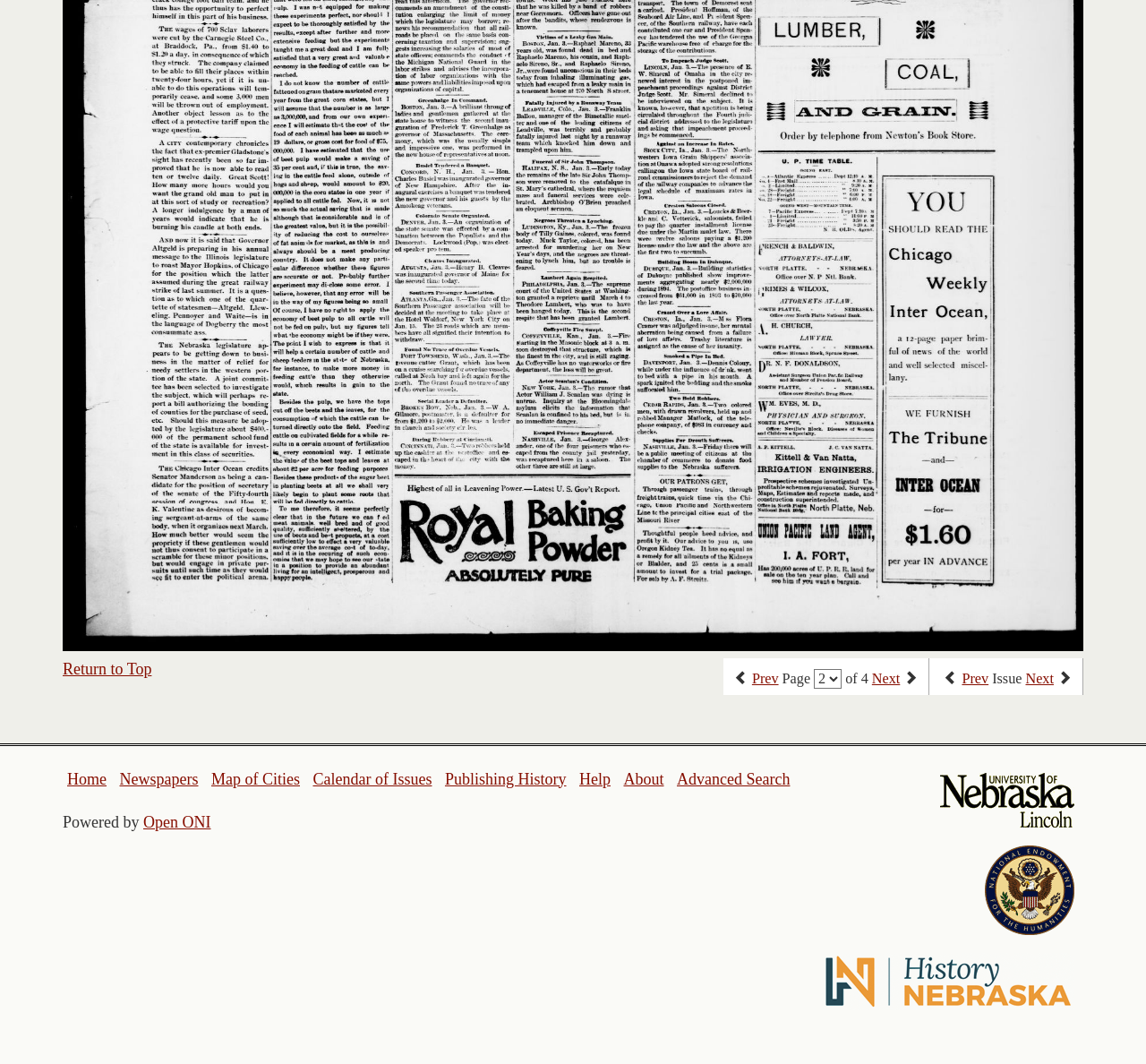Provide a thorough and detailed response to the question by examining the image: 
What is the current page number?

I determined the current page number by looking at the StaticText element with the text 'Page' and its adjacent elements, which indicate that it is part of a pagination system.